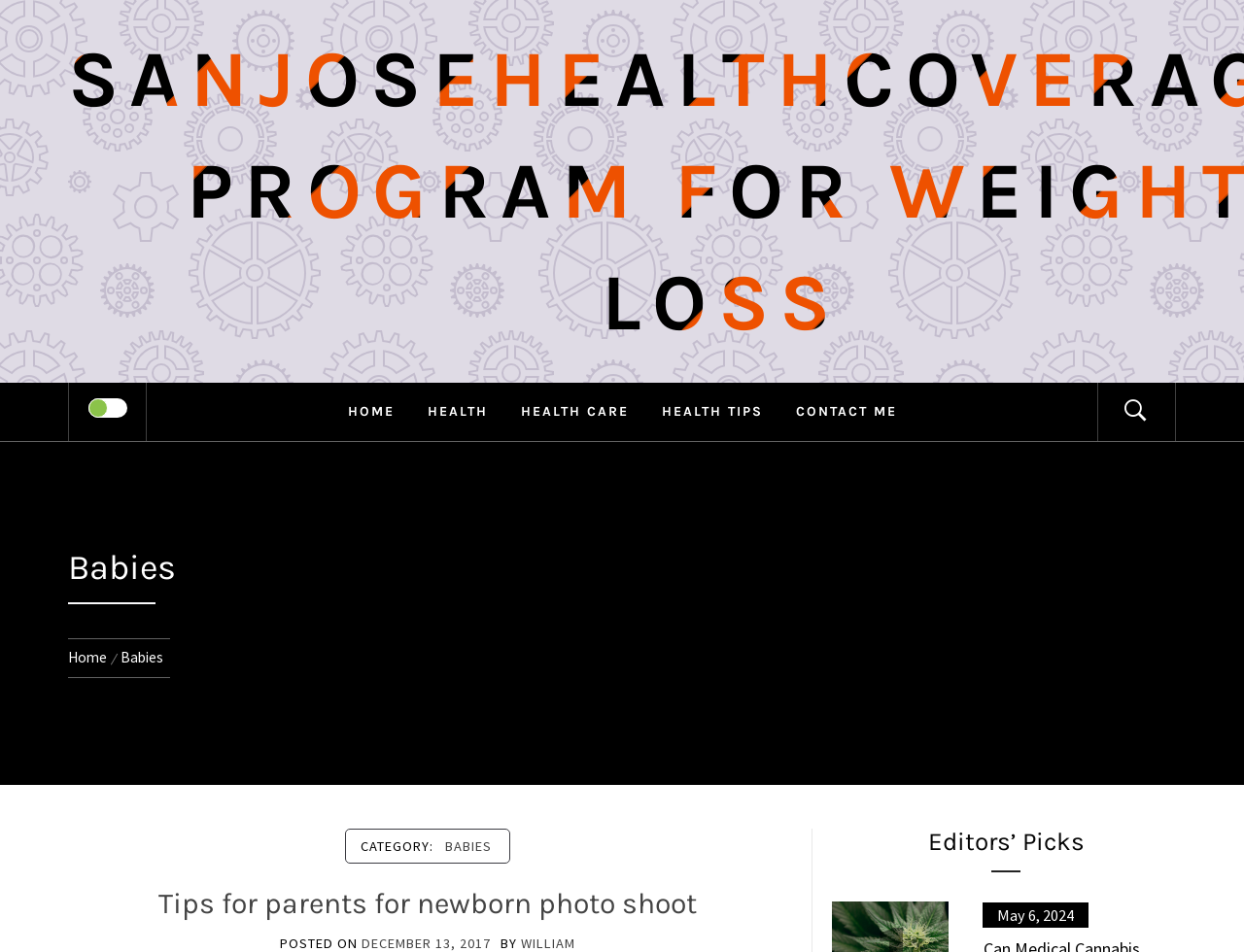Identify the bounding box coordinates for the UI element described by the following text: "Babies". Provide the coordinates as four float numbers between 0 and 1, in the format [left, top, right, bottom].

[0.352, 0.871, 0.402, 0.906]